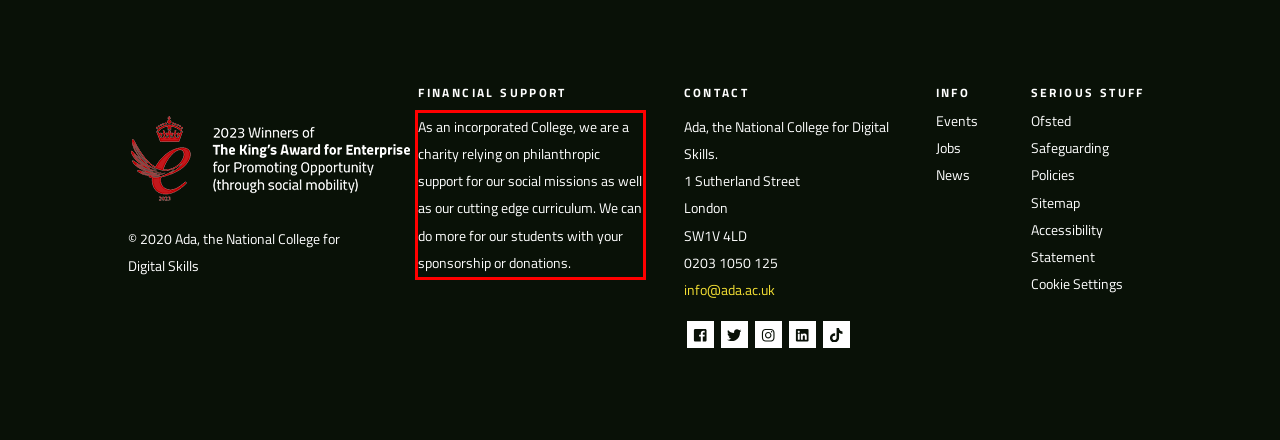Using the webpage screenshot, recognize and capture the text within the red bounding box.

As an incorporated College, we are a charity relying on philanthropic support for our social missions as well as our cutting edge curriculum. We can do more for our students with your sponsorship or donations.